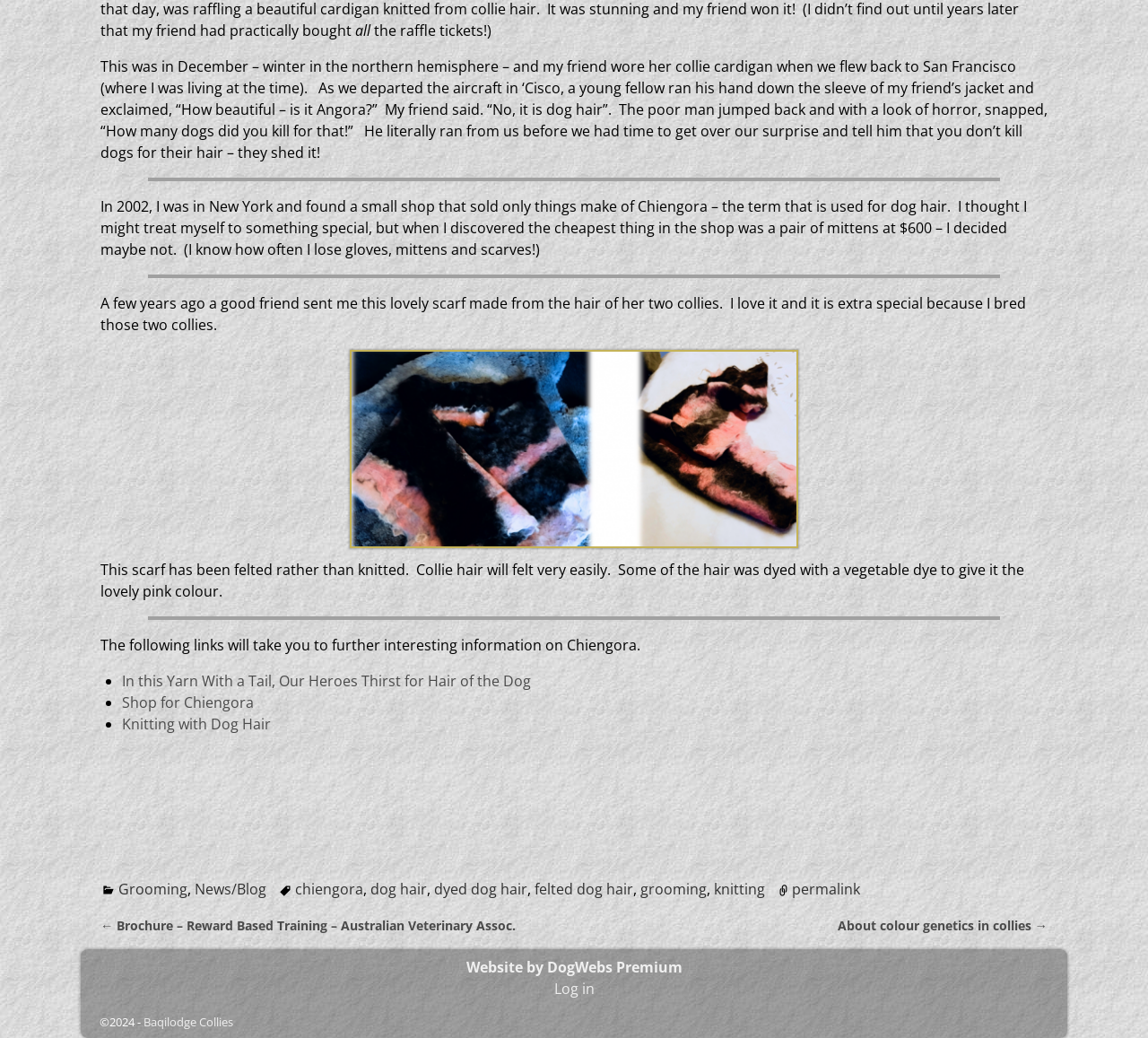From the webpage screenshot, identify the region described by Dr. Stephen O'Neil. Provide the bounding box coordinates as (top-left x, top-left y, bottom-right x, bottom-right y), with each value being a floating point number between 0 and 1.

None